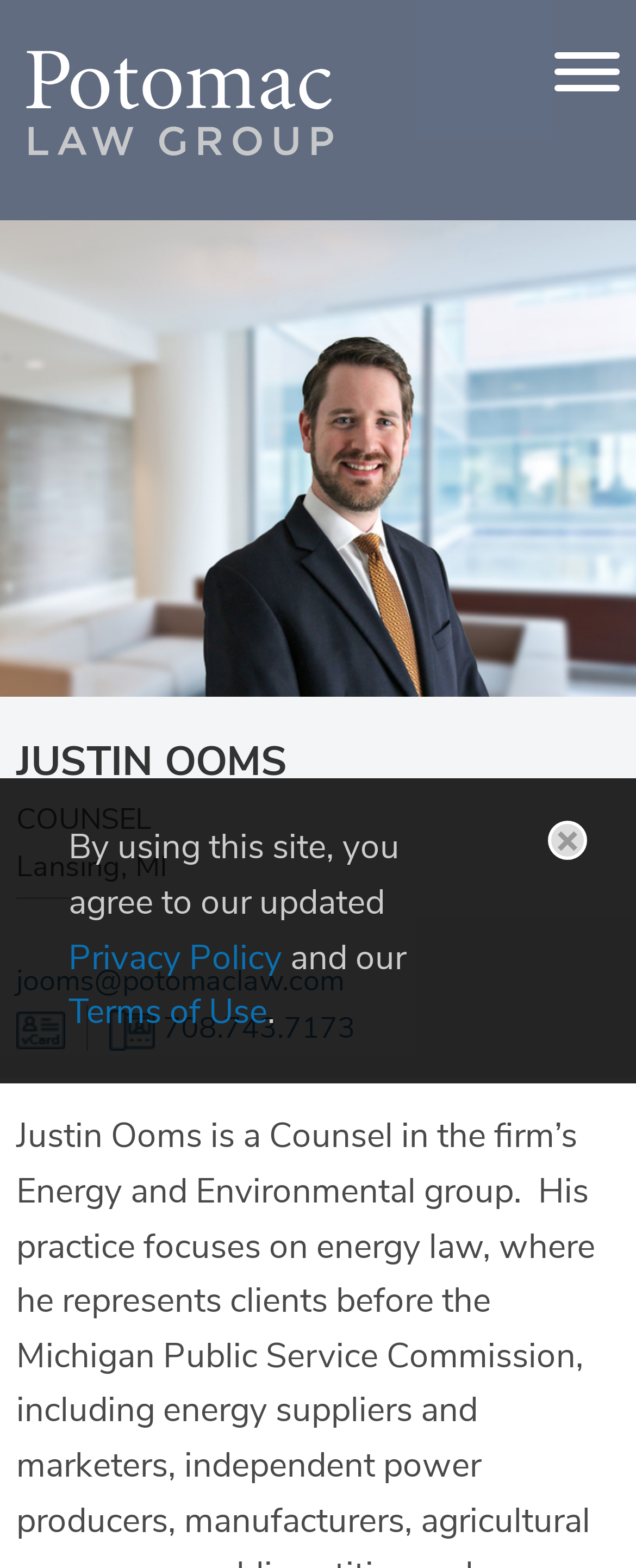Provide the bounding box coordinates of the HTML element described by the text: "Main Content". The coordinates should be in the format [left, top, right, bottom] with values between 0 and 1.

[0.1, 0.005, 0.5, 0.051]